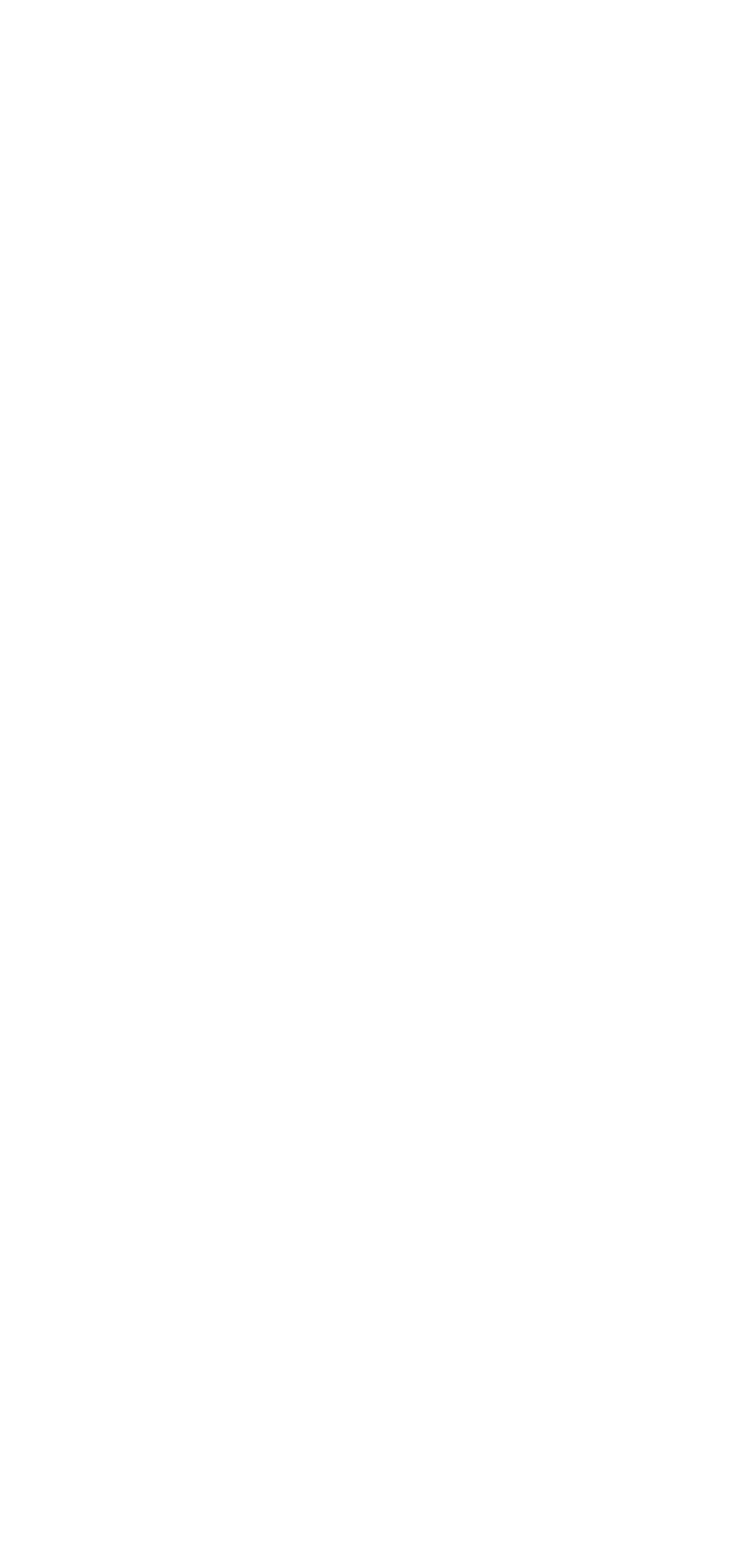What is the second heading on the webpage?
Please look at the screenshot and answer in one word or a short phrase.

MENU